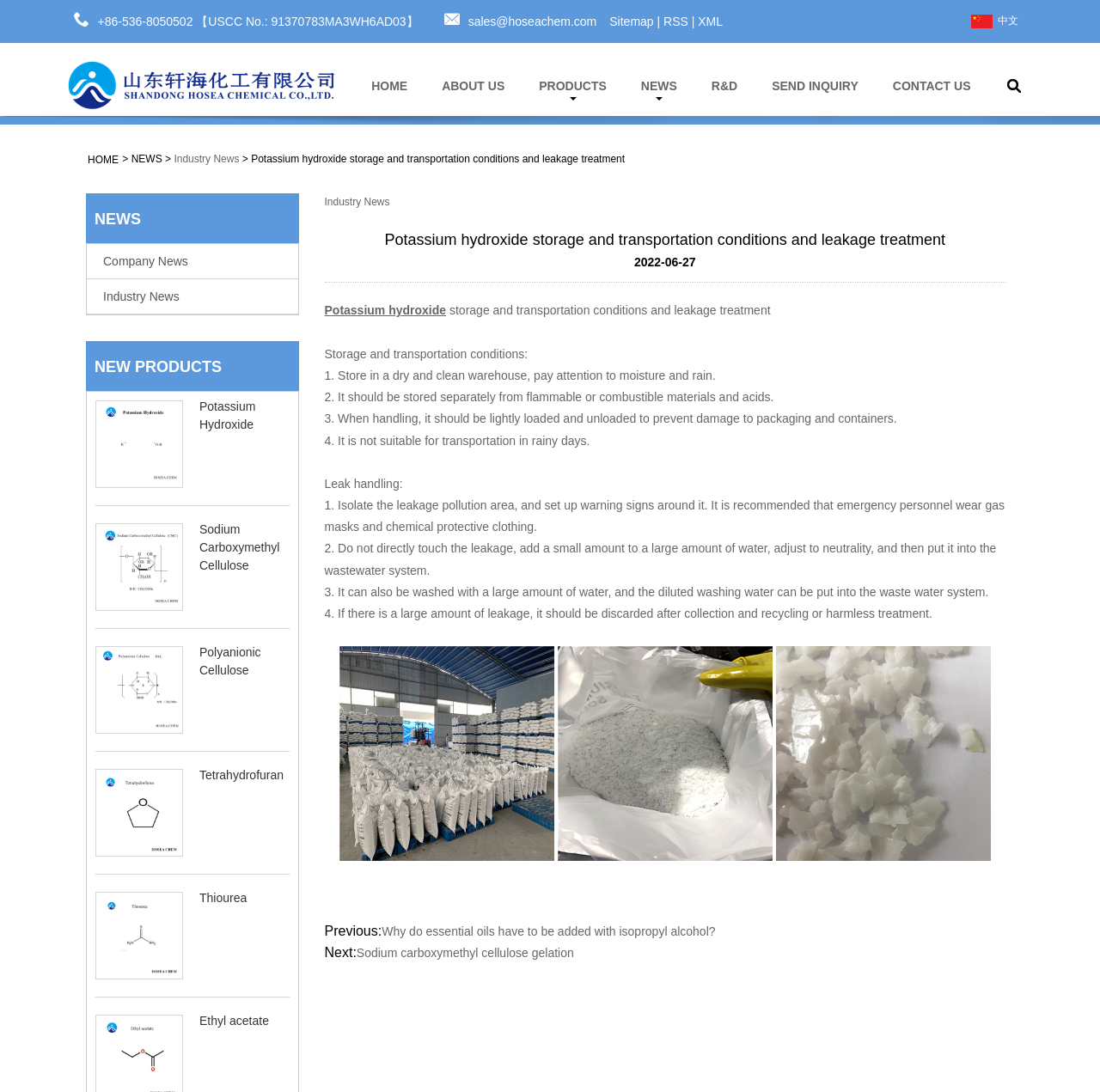Please find the bounding box coordinates of the clickable region needed to complete the following instruction: "Click English to switch language". The bounding box coordinates must consist of four float numbers between 0 and 1, i.e., [left, top, right, bottom].

[0.879, 0.013, 0.925, 0.024]